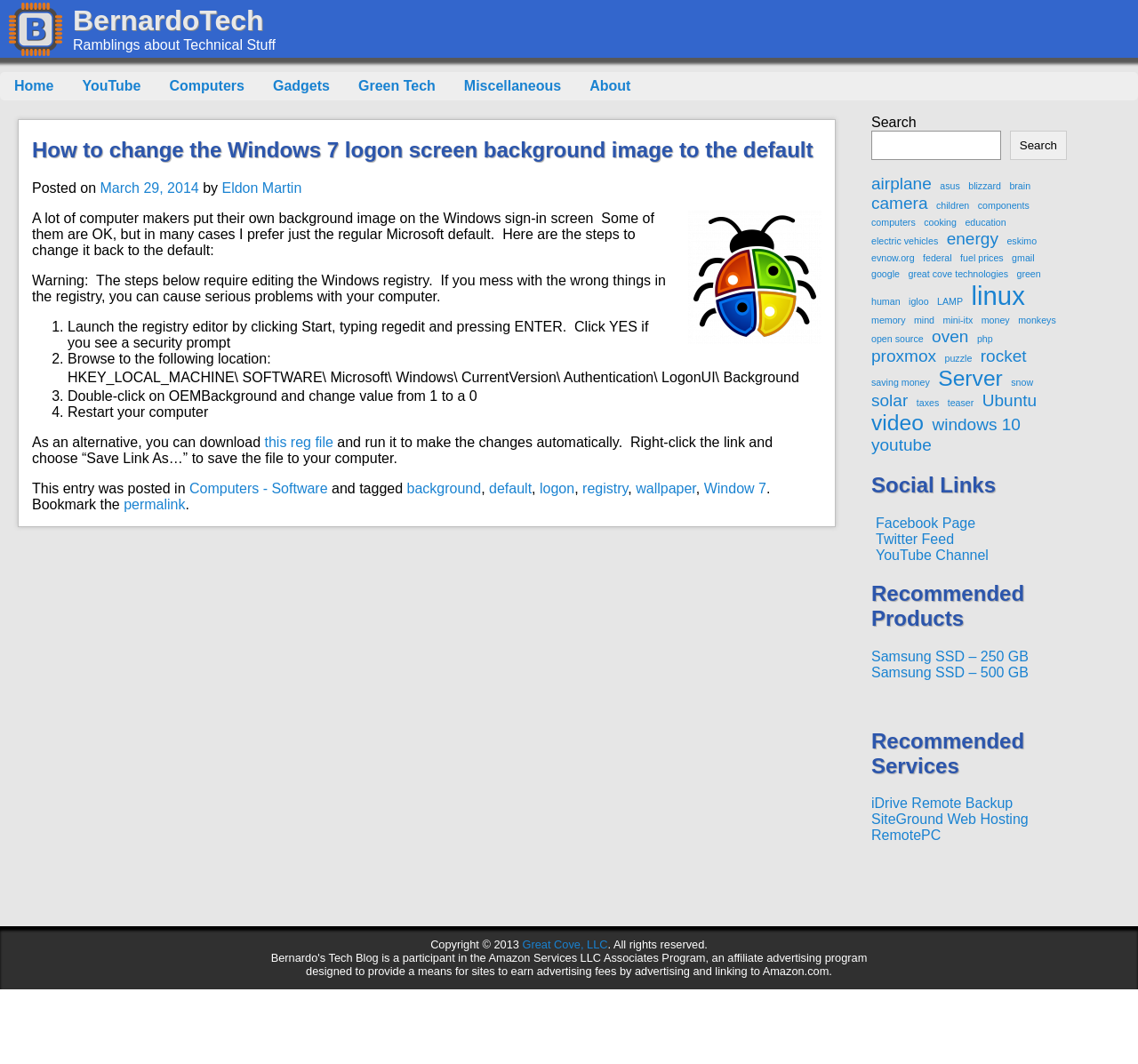Please mark the clickable region by giving the bounding box coordinates needed to complete this instruction: "Read the article about changing the Windows 7 logon screen background image".

[0.016, 0.112, 0.734, 0.495]